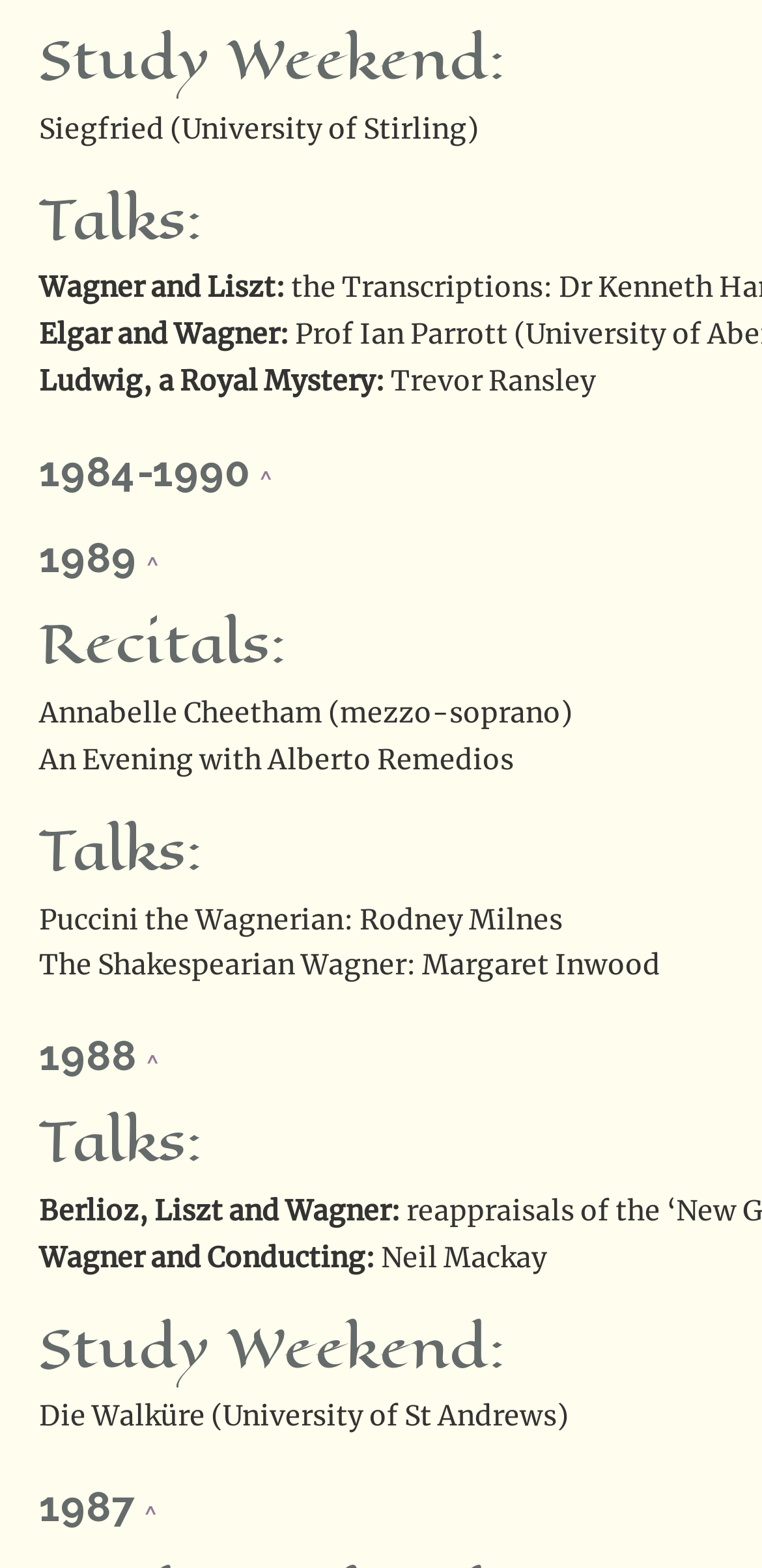How many events are mentioned on the webpage?
Refer to the image and provide a one-word or short phrase answer.

9